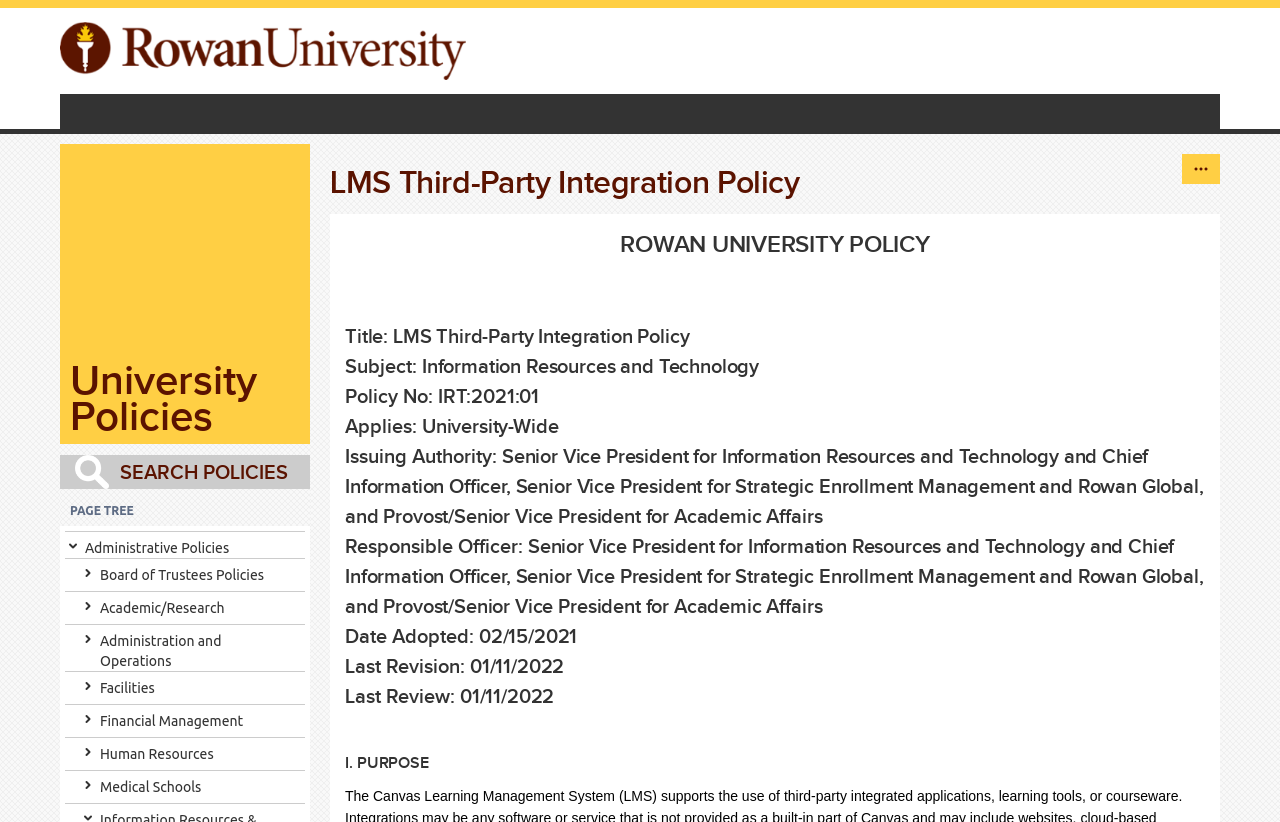Kindly determine the bounding box coordinates for the clickable area to achieve the given instruction: "Expand Administrative Policies".

[0.051, 0.655, 0.063, 0.674]